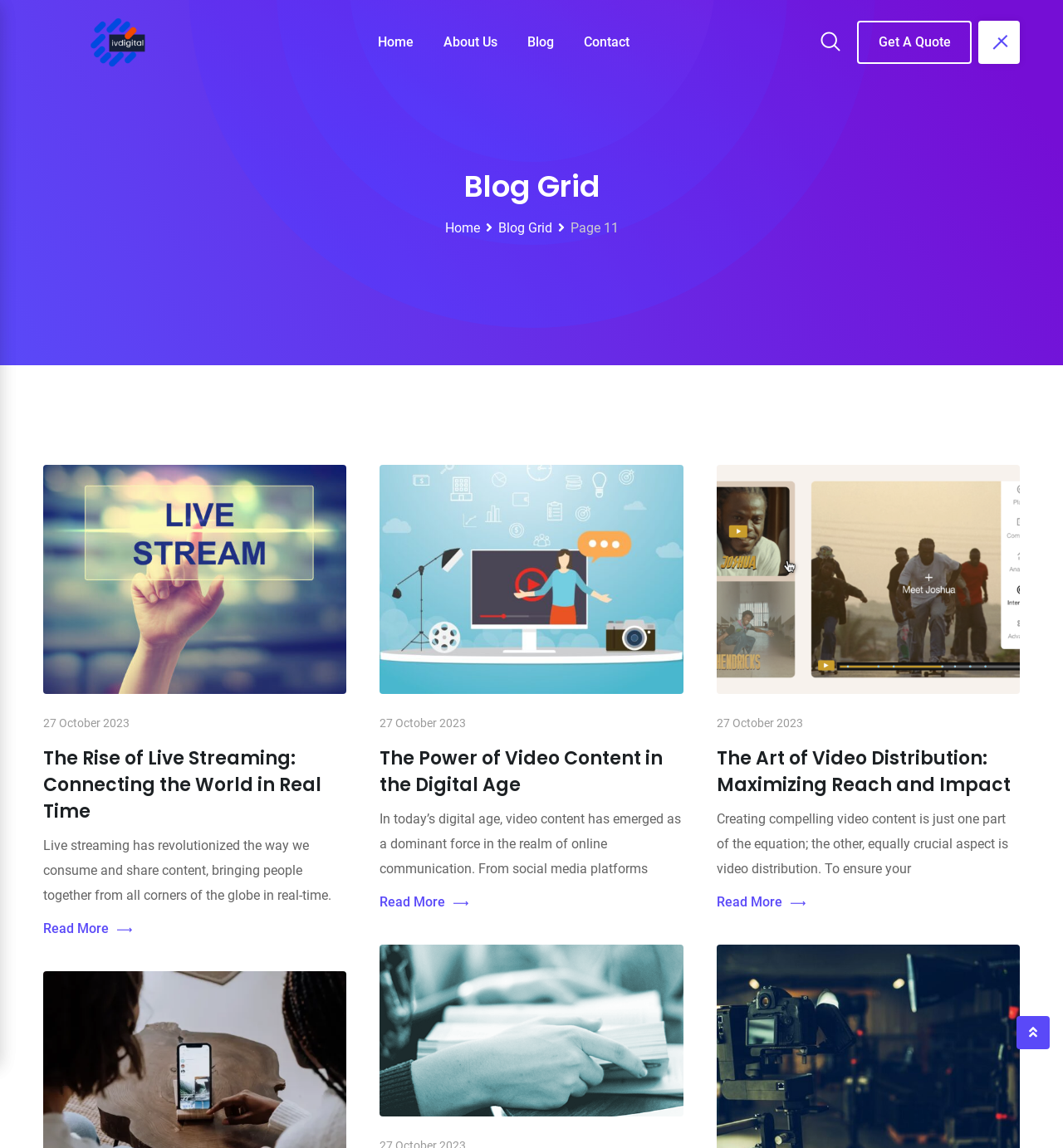Extract the bounding box coordinates for the HTML element that matches this description: "Read More". The coordinates should be four float numbers between 0 and 1, i.e., [left, top, right, bottom].

[0.674, 0.775, 0.758, 0.797]